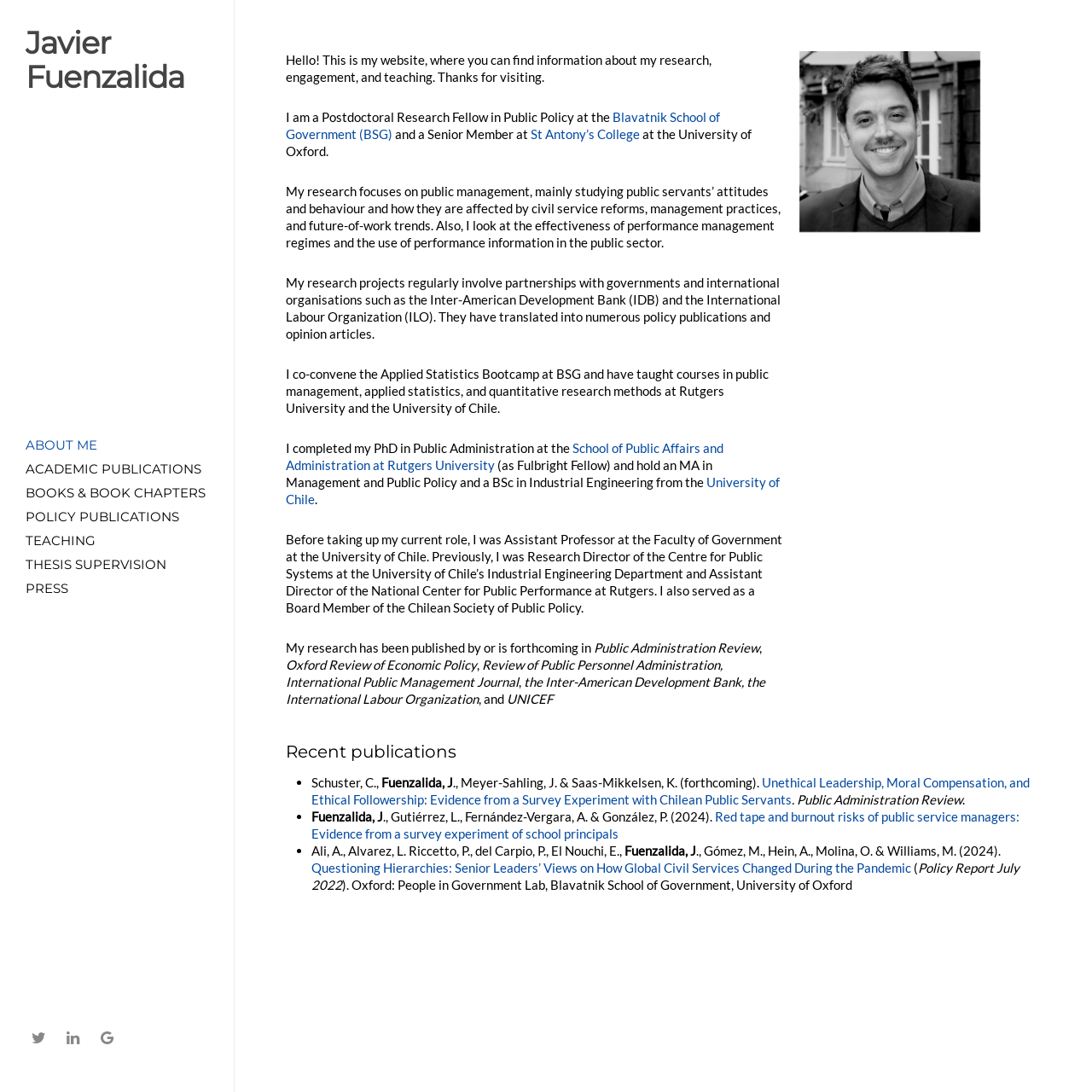Identify the bounding box coordinates of the specific part of the webpage to click to complete this instruction: "Check recent publications".

[0.262, 0.675, 0.953, 0.703]